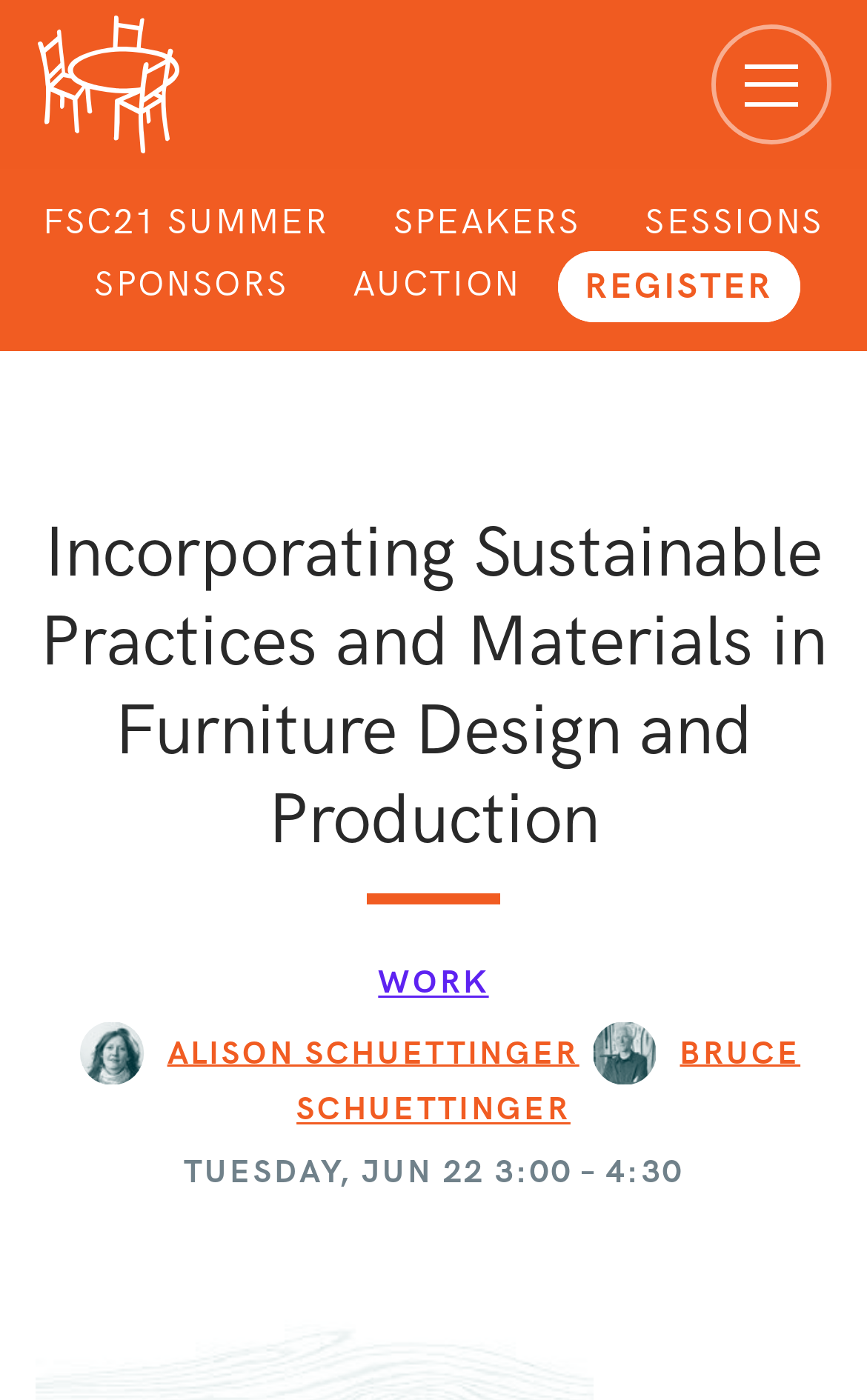For the following element description, predict the bounding box coordinates in the format (top-left x, top-left y, bottom-right x, bottom-right y). All values should be floating point numbers between 0 and 1. Description: Alison Schuettinger

[0.193, 0.738, 0.668, 0.765]